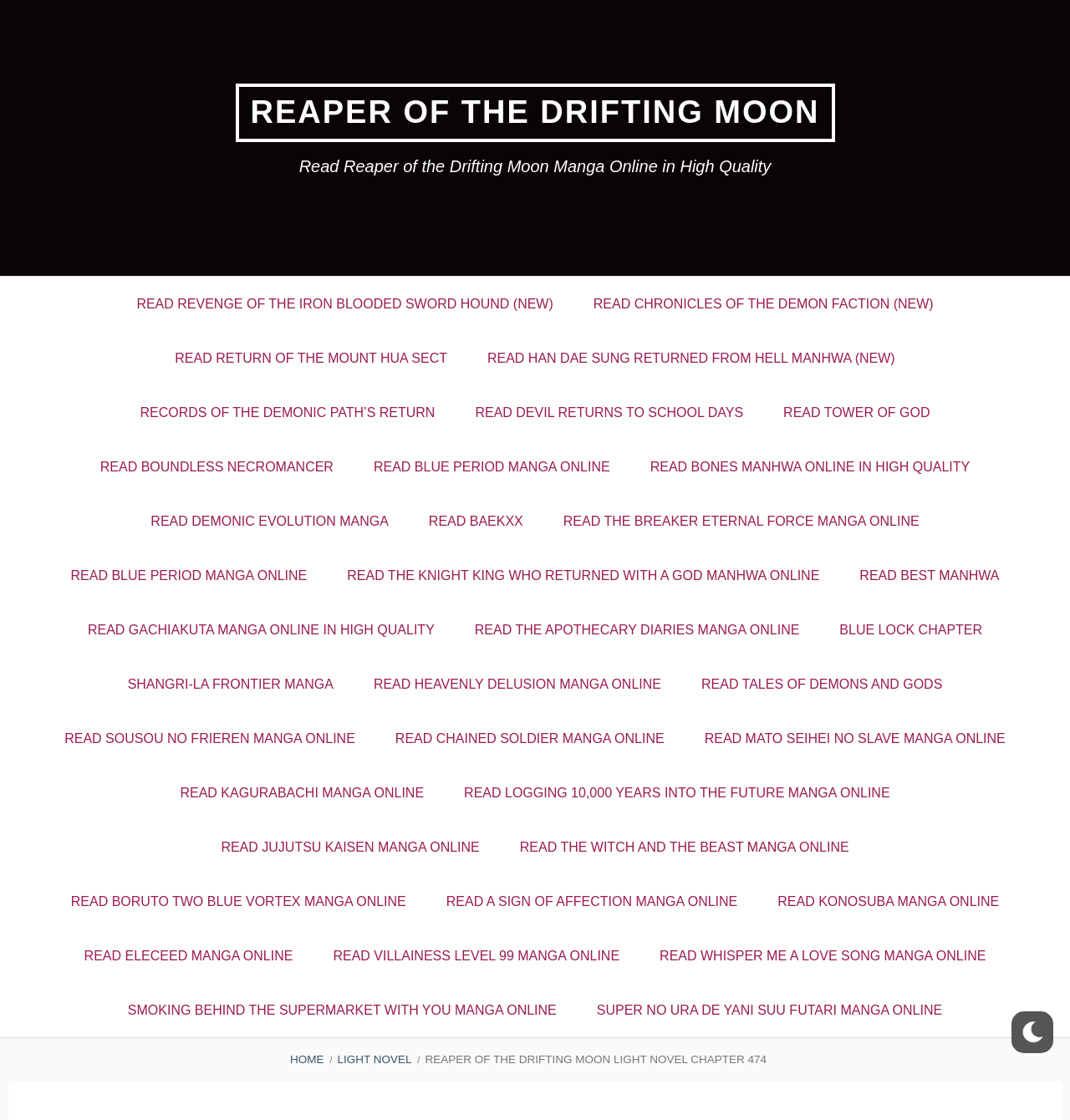Mark the bounding box of the element that matches the following description: "Read Best Manhwa".

[0.785, 0.489, 0.953, 0.538]